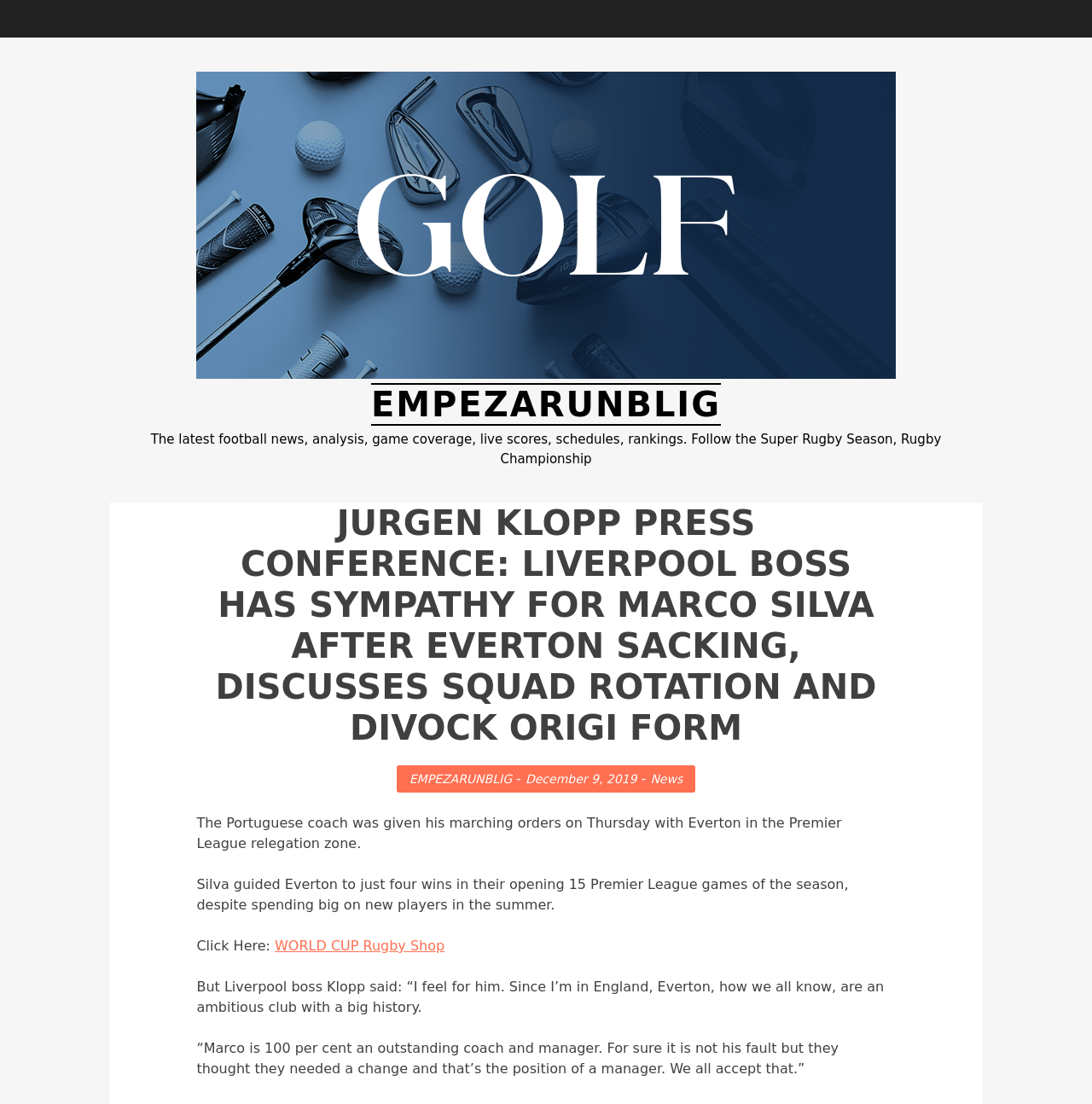What is the position of Jurgen Klopp?
Carefully analyze the image and provide a thorough answer to the question.

The webpage refers to Jurgen Klopp as the Liverpool boss, indicating that he is the manager or head coach of the Liverpool football team.